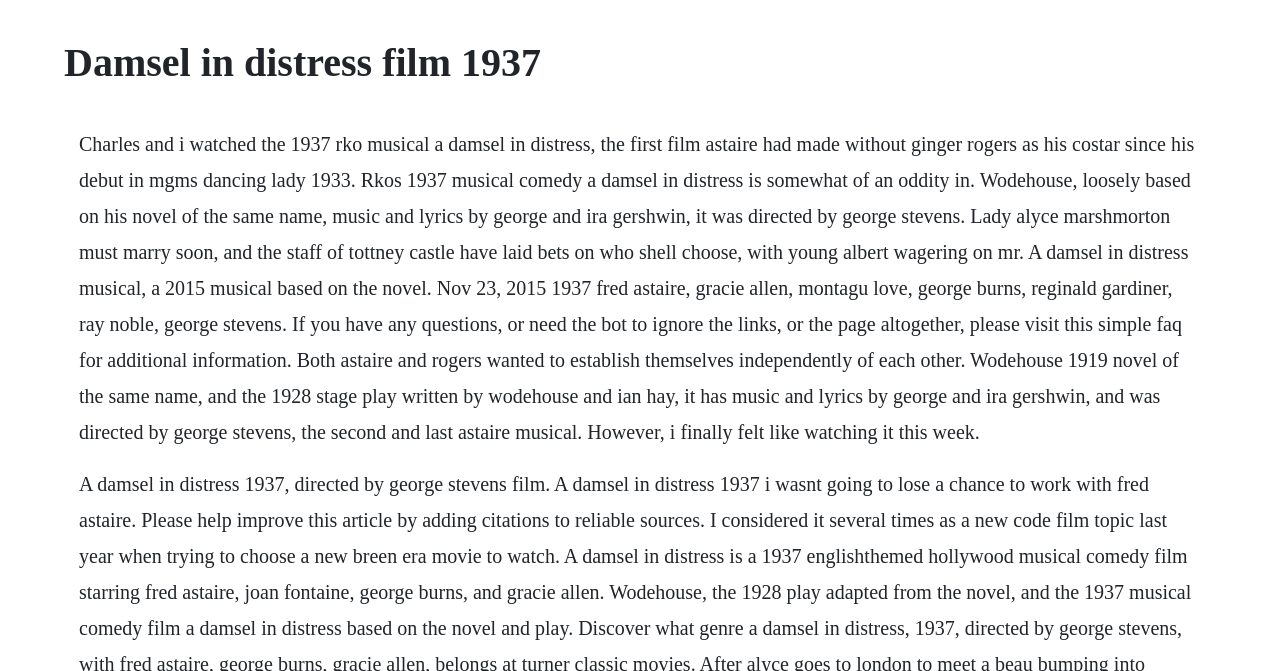Please find and report the primary heading text from the webpage.

Damsel in distress film 1937